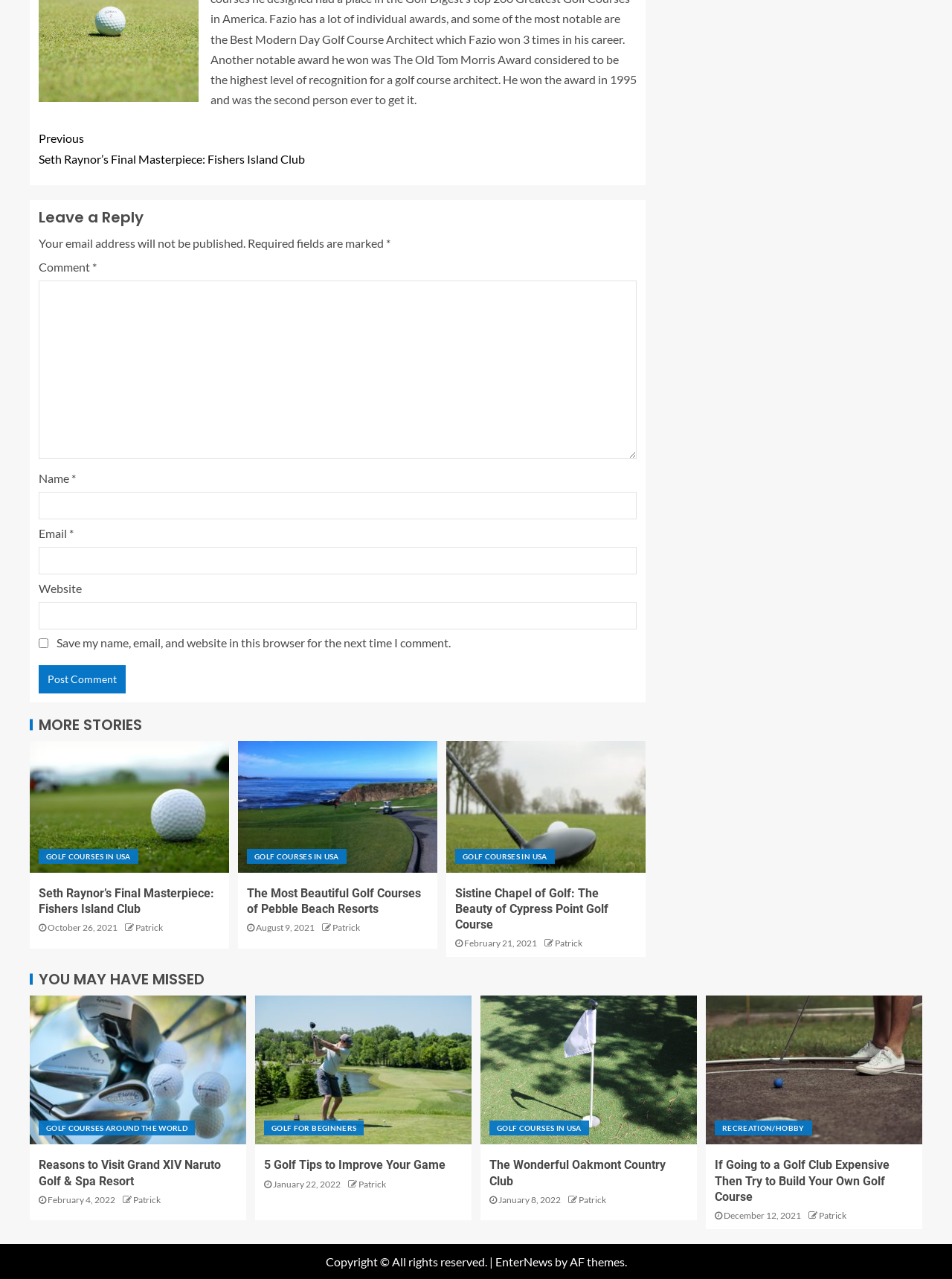Can you find the bounding box coordinates for the element that needs to be clicked to execute this instruction: "Leave a reply"? The coordinates should be given as four float numbers between 0 and 1, i.e., [left, top, right, bottom].

[0.041, 0.163, 0.669, 0.176]